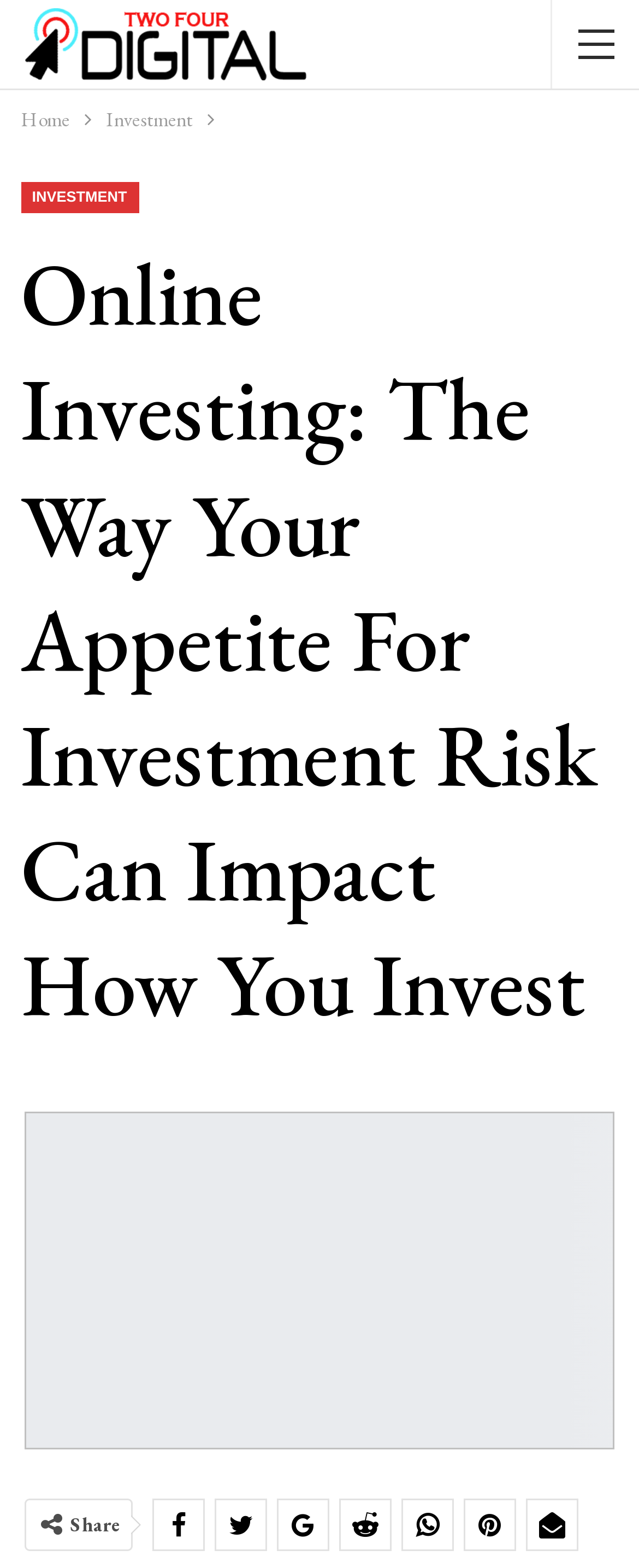Use the information in the screenshot to answer the question comprehensively: What is the purpose of the webpage?

Based on the content of the webpage, it appears to be discussing the importance of investment risk assessment in online investing, suggesting that the purpose of the webpage is to educate users on this topic.